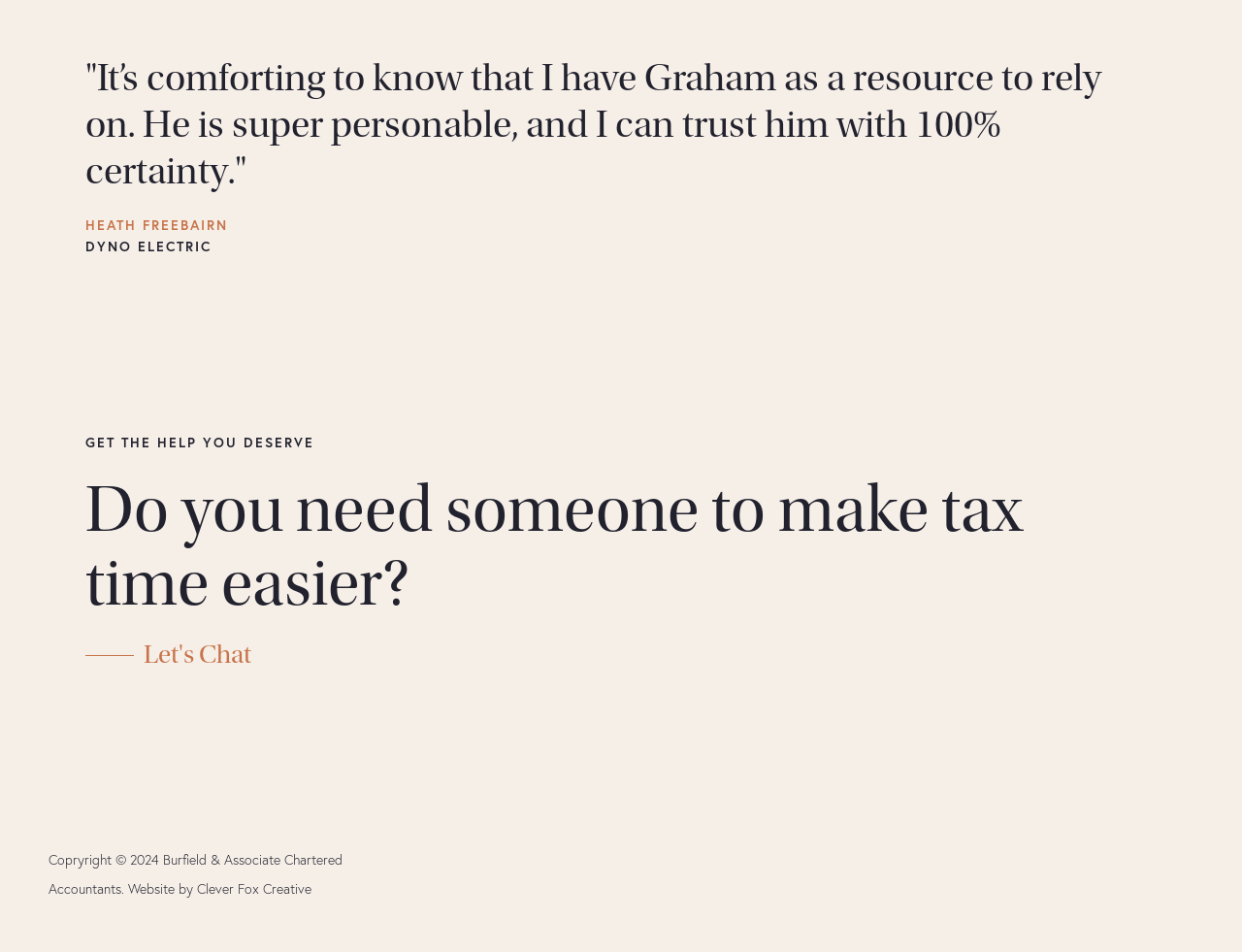Extract the bounding box of the UI element described as: "Let's Chat".

[0.115, 0.672, 0.202, 0.701]